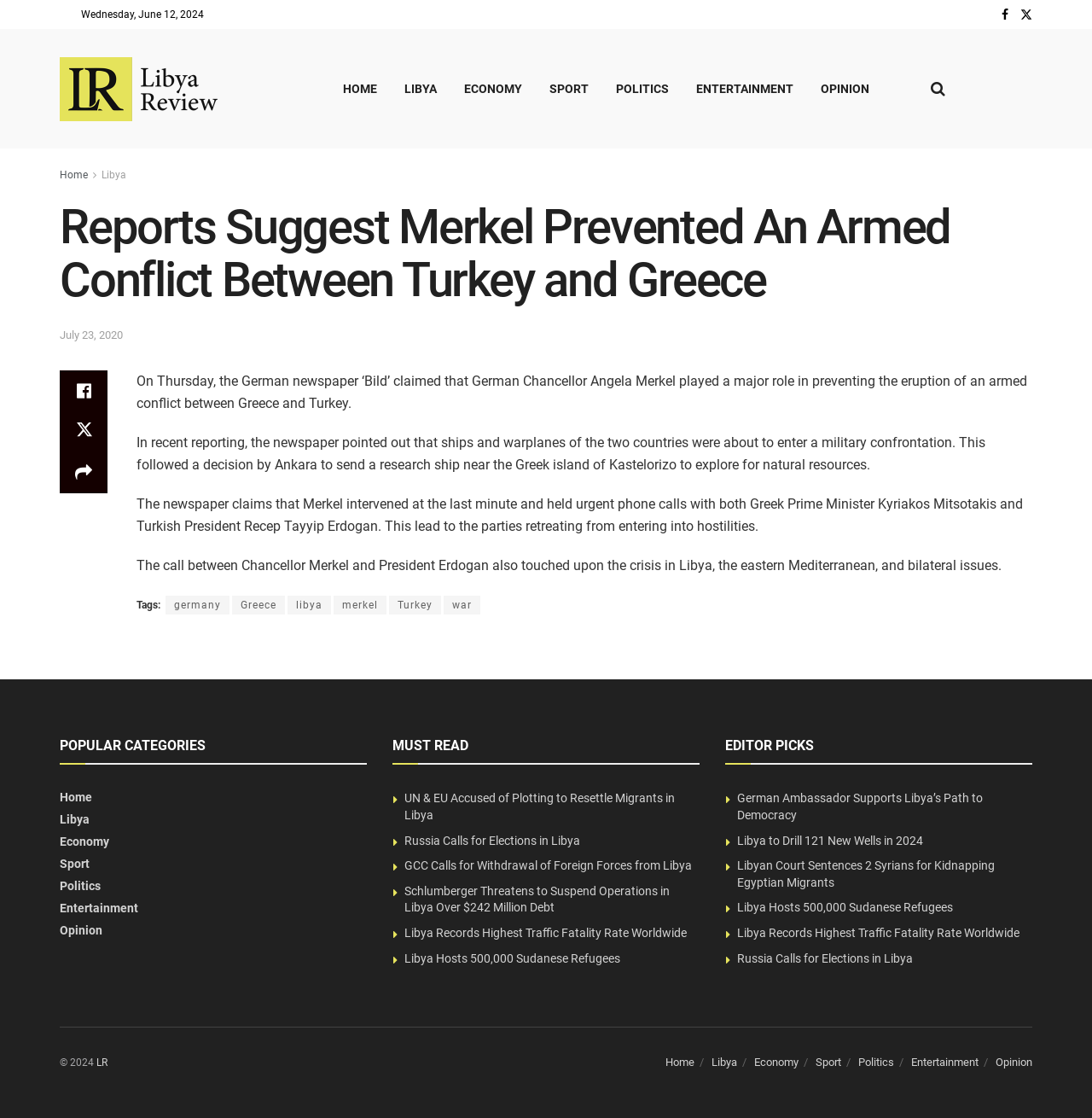Please locate the bounding box coordinates of the region I need to click to follow this instruction: "View the 'POPULAR CATEGORIES'".

[0.055, 0.654, 0.188, 0.681]